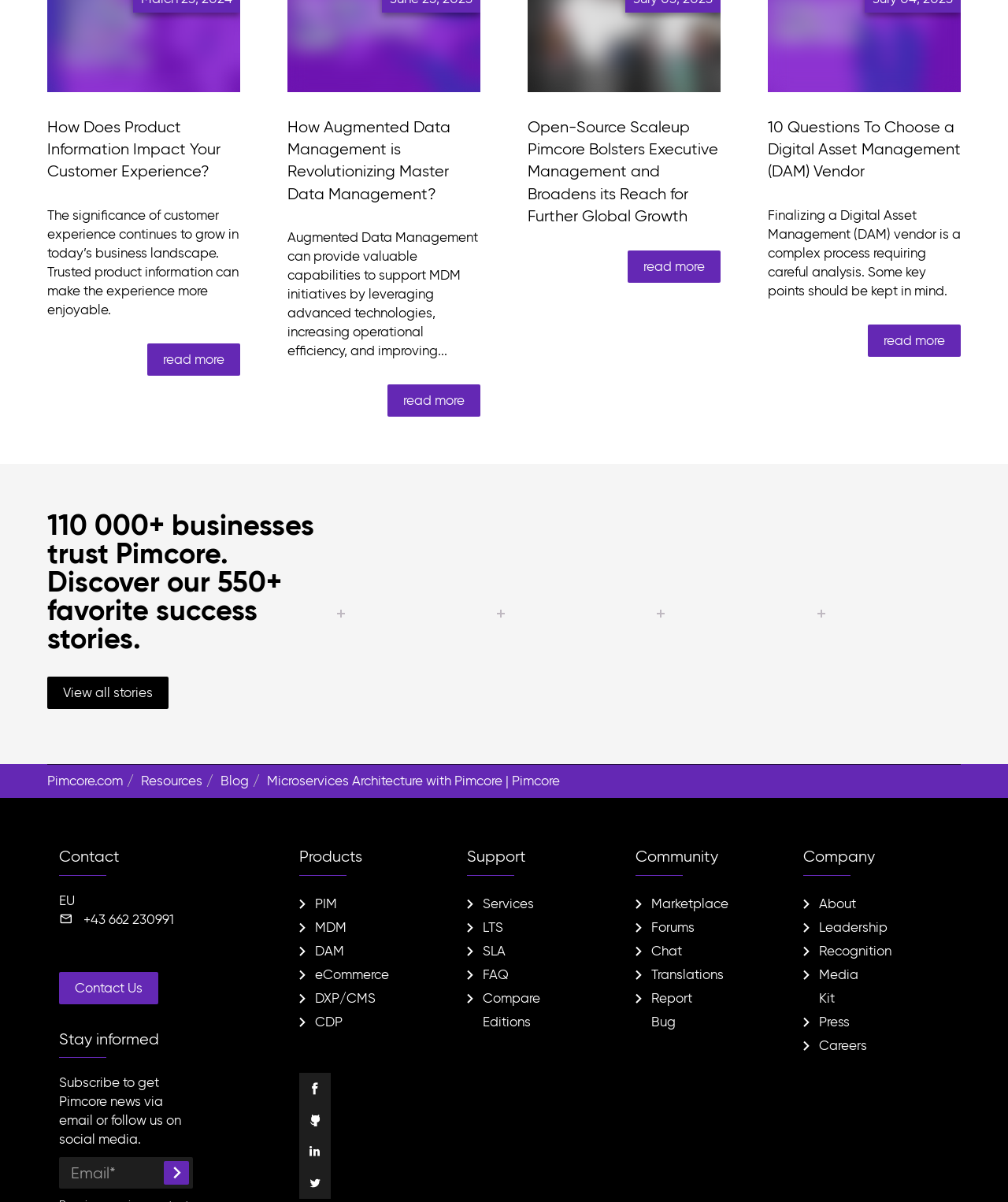Could you indicate the bounding box coordinates of the region to click in order to complete this instruction: "read more about the significance of customer experience".

[0.146, 0.285, 0.238, 0.312]